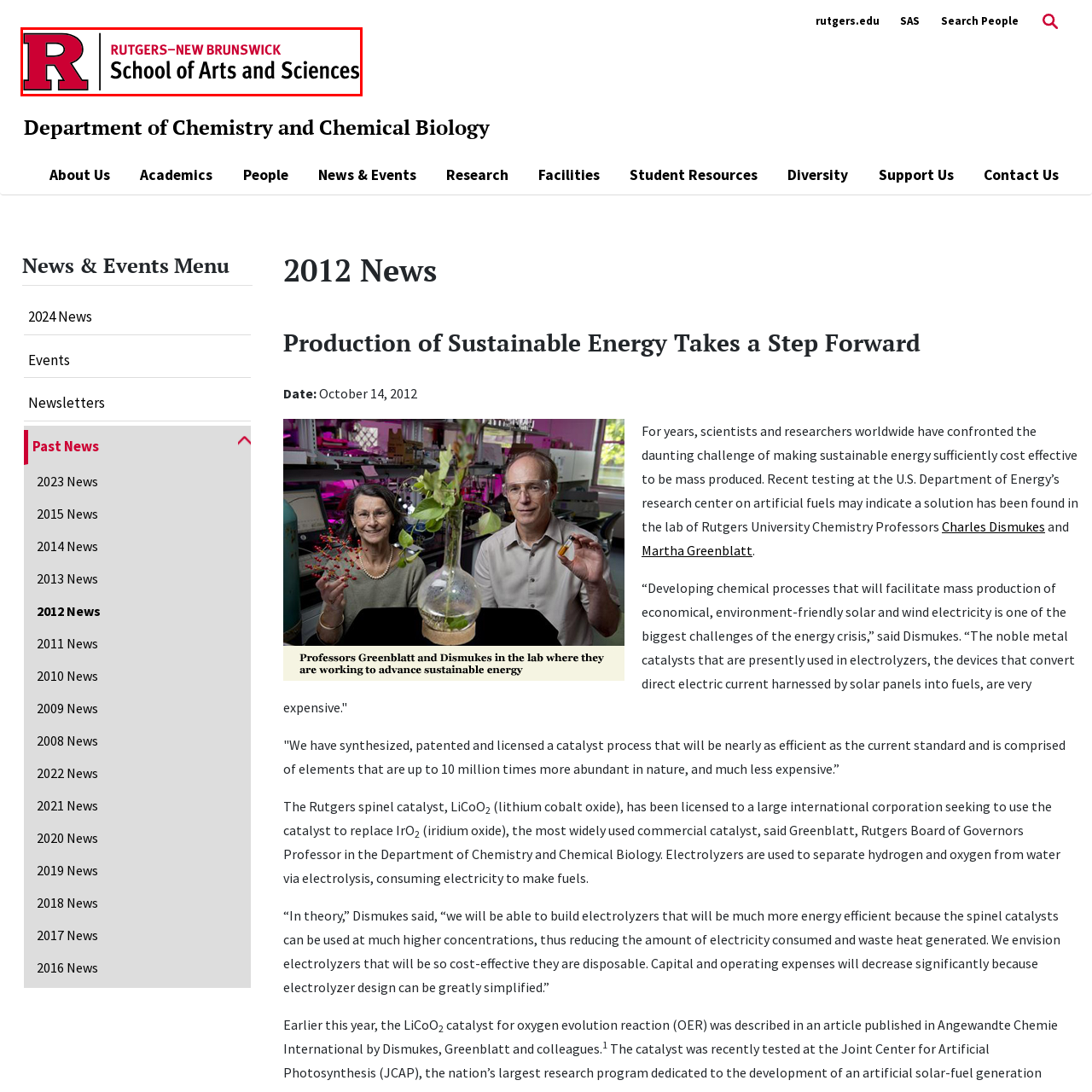Refer to the image enclosed in the red bounding box, then answer the following question in a single word or phrase: What color accents are used in the logo?

Red